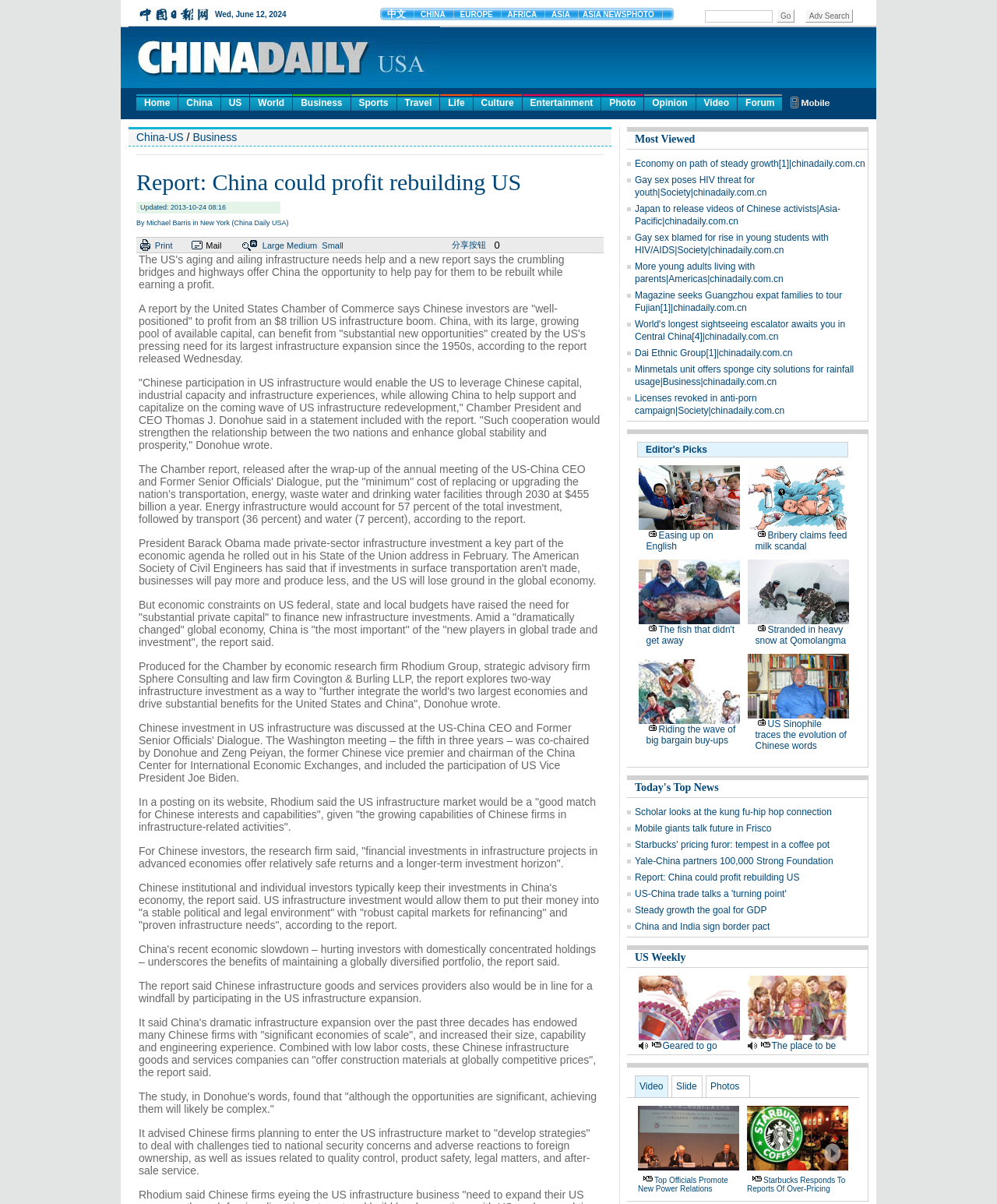What is the topic of the report?
Examine the image closely and answer the question with as much detail as possible.

The topic of the report is about the US infrastructure, specifically the opportunity for China to invest in rebuilding US crumbling bridges and highways.